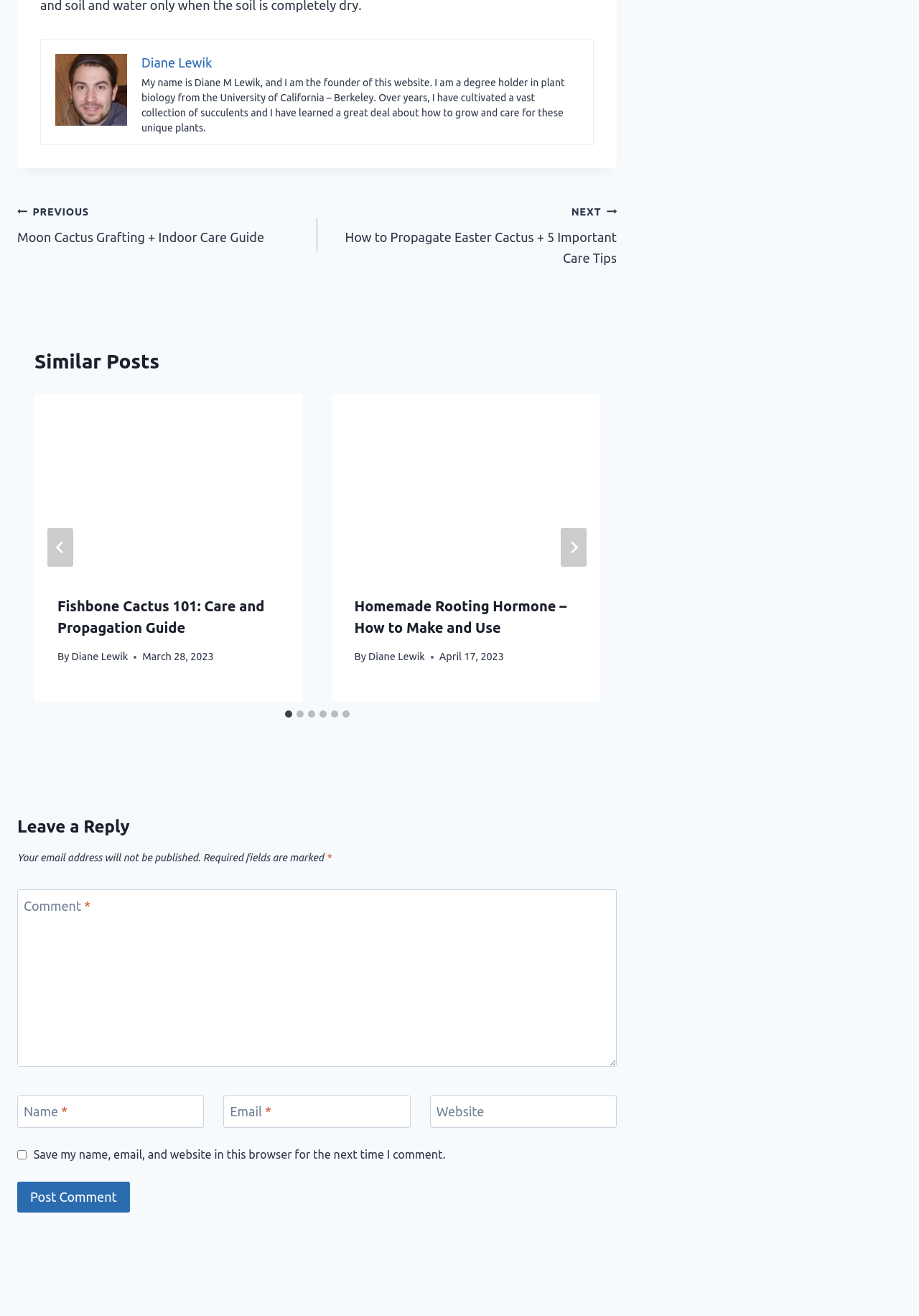With reference to the image, please provide a detailed answer to the following question: How many similar posts are shown?

The similar posts section shows 6 tabs, each representing a different article, with the option to navigate through them using the 'Next' and 'Previous' buttons.